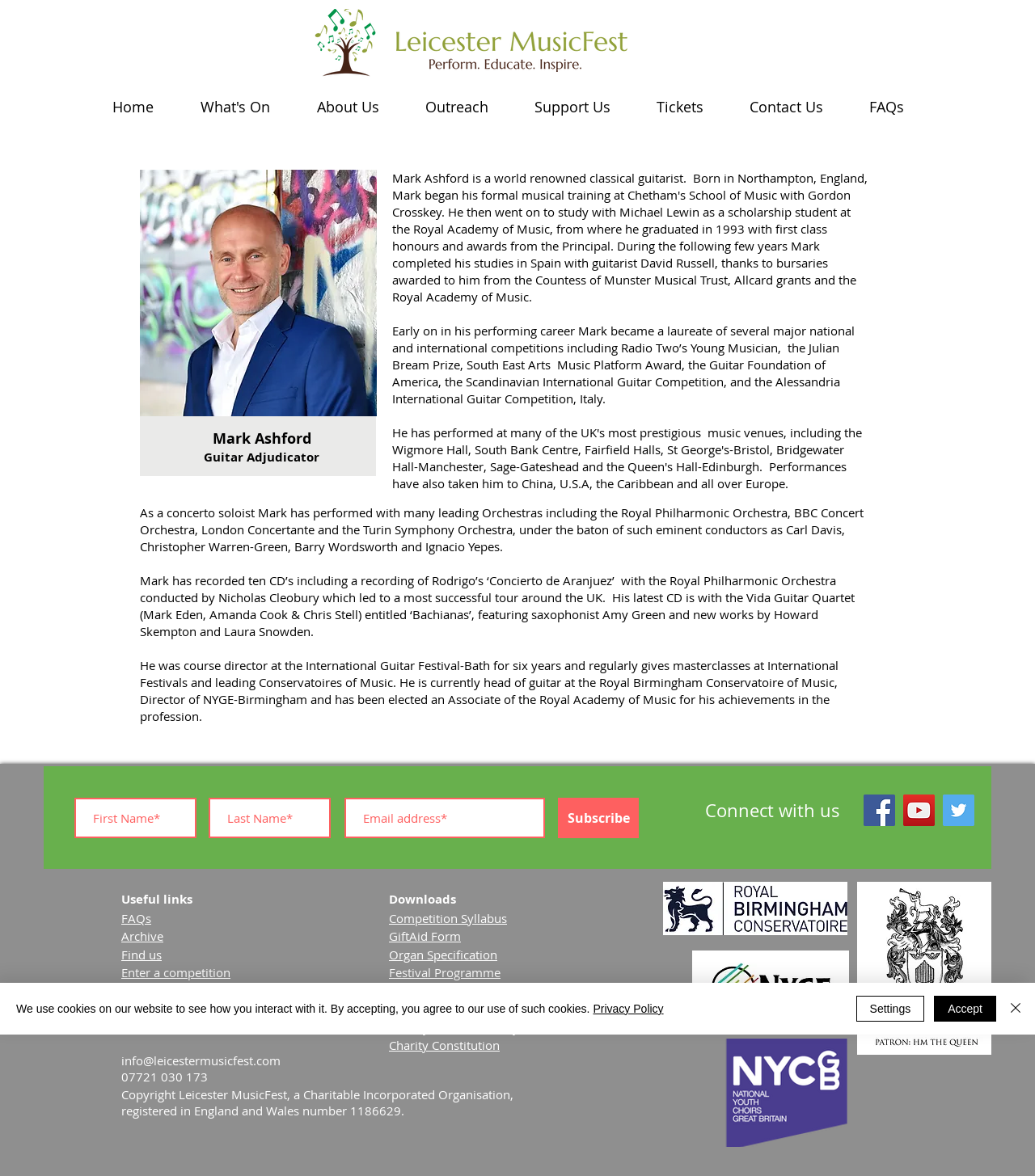What is the name of the organization where Mark Ashford is the head of guitar?
Answer with a single word or short phrase according to what you see in the image.

Royal Birmingham Conservatoire